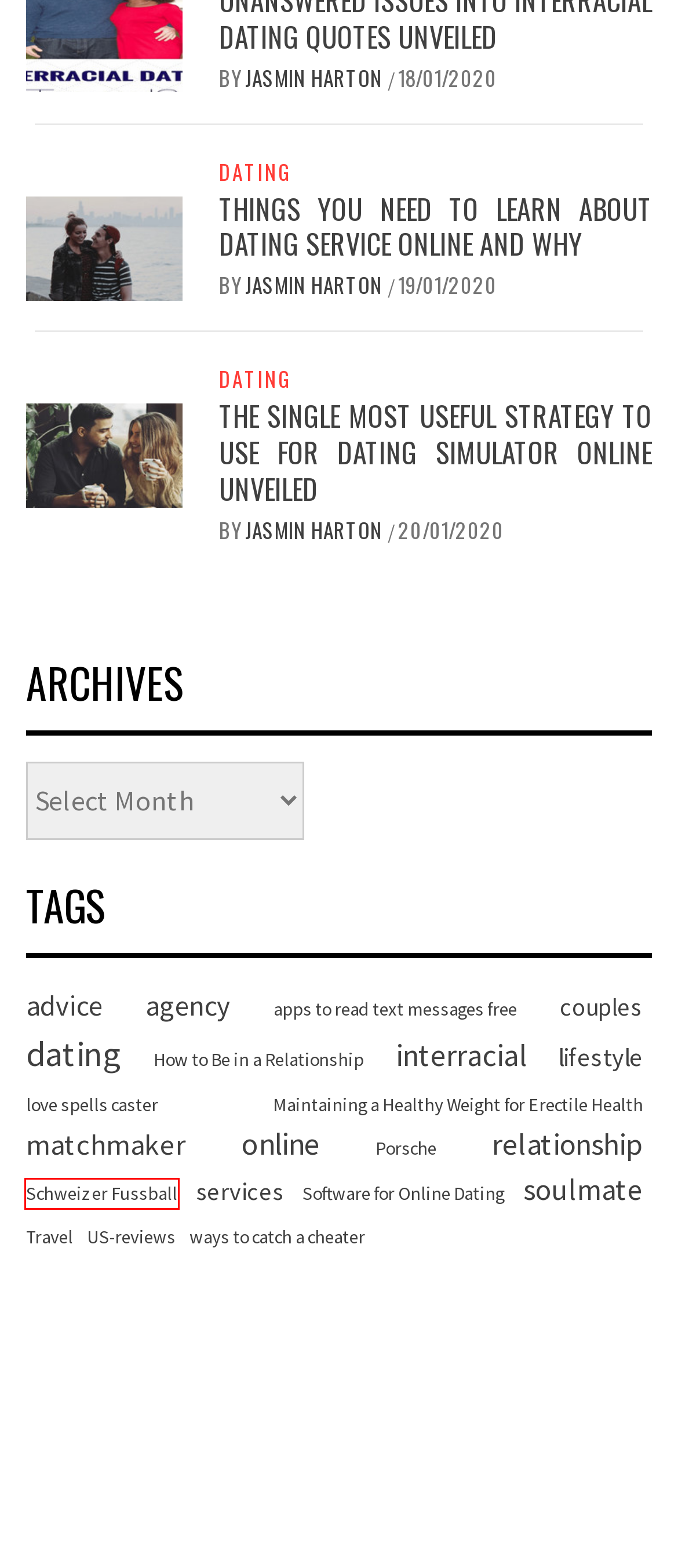Review the screenshot of a webpage that includes a red bounding box. Choose the most suitable webpage description that matches the new webpage after clicking the element within the red bounding box. Here are the candidates:
A. Matchmaker | Loja Fiel
B. Services | Loja Fiel
C. The Single Most Useful Strategy To Use For Dating Simulator Online Unveiled
D. Schweizer Fussball | Loja Fiel
E. Couples | Loja Fiel
F. Online | Loja Fiel
G. Advice | Loja Fiel
H. Lifestyle | Loja Fiel

D